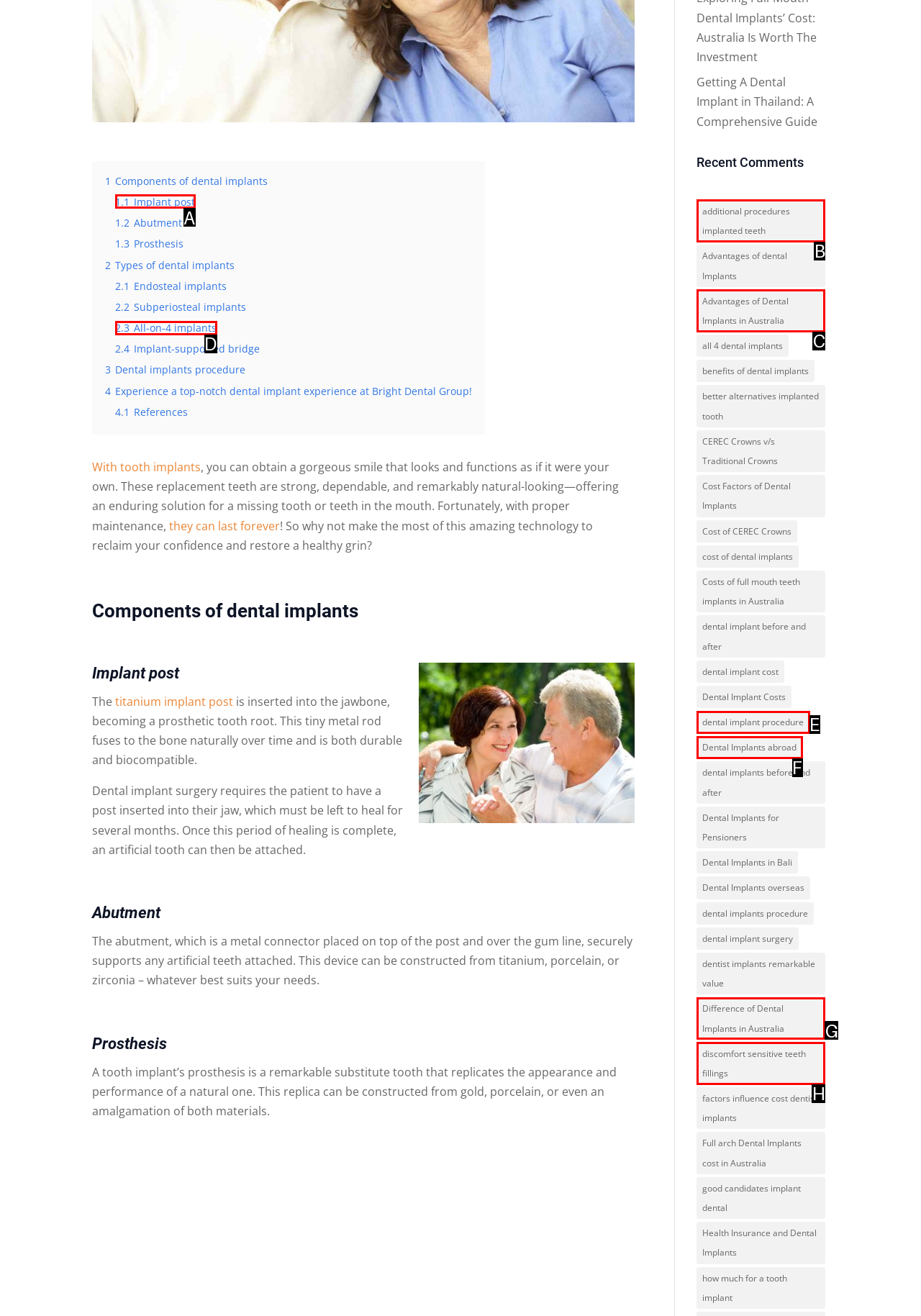Select the option that aligns with the description: additional procedures implanted teeth
Respond with the letter of the correct choice from the given options.

B